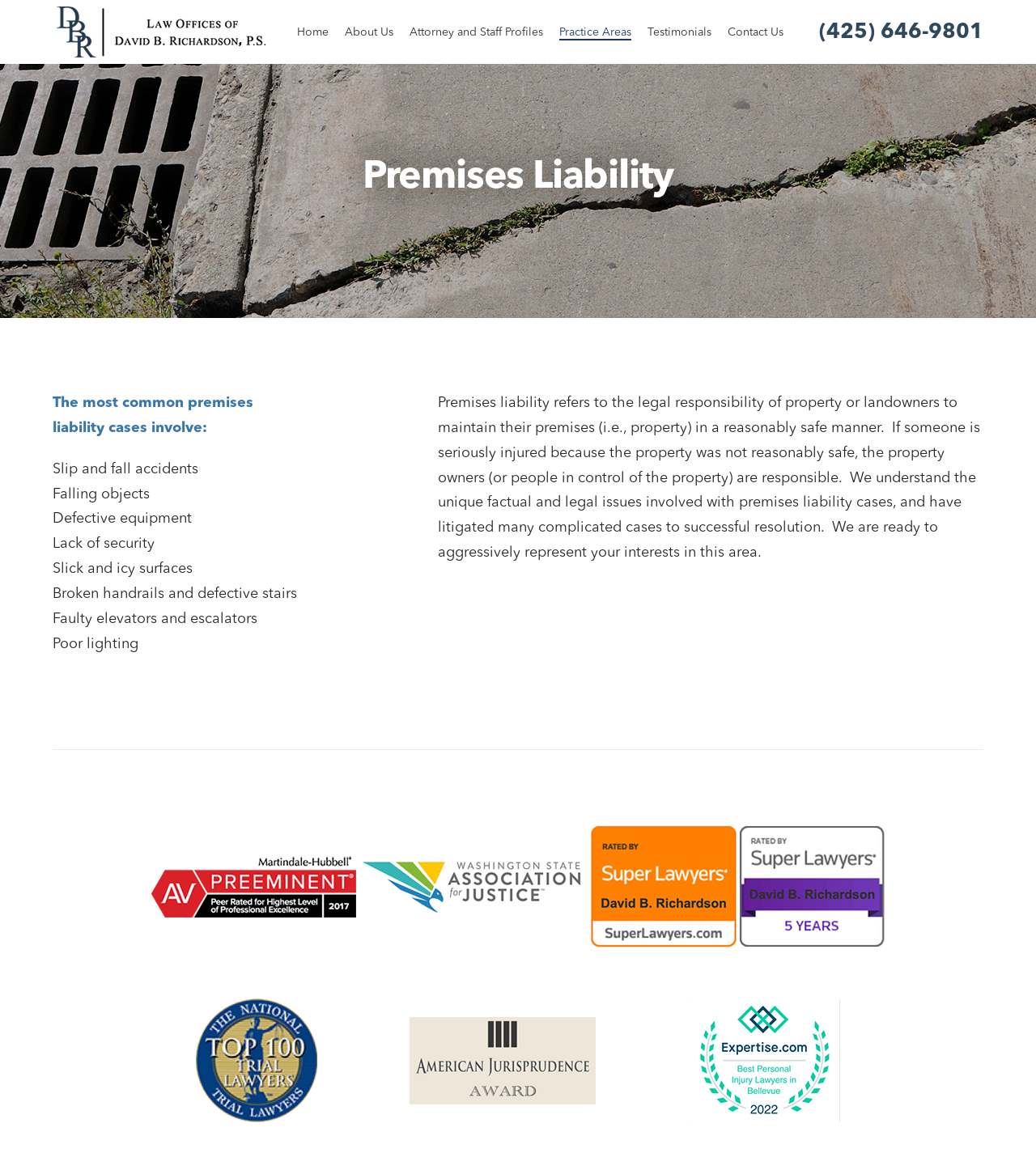Bounding box coordinates should be in the format (top-left x, top-left y, bottom-right x, bottom-right y) and all values should be floating point numbers between 0 and 1. Determine the bounding box coordinate for the UI element described as: alt="Site Logo"

[0.051, 0.022, 0.258, 0.032]